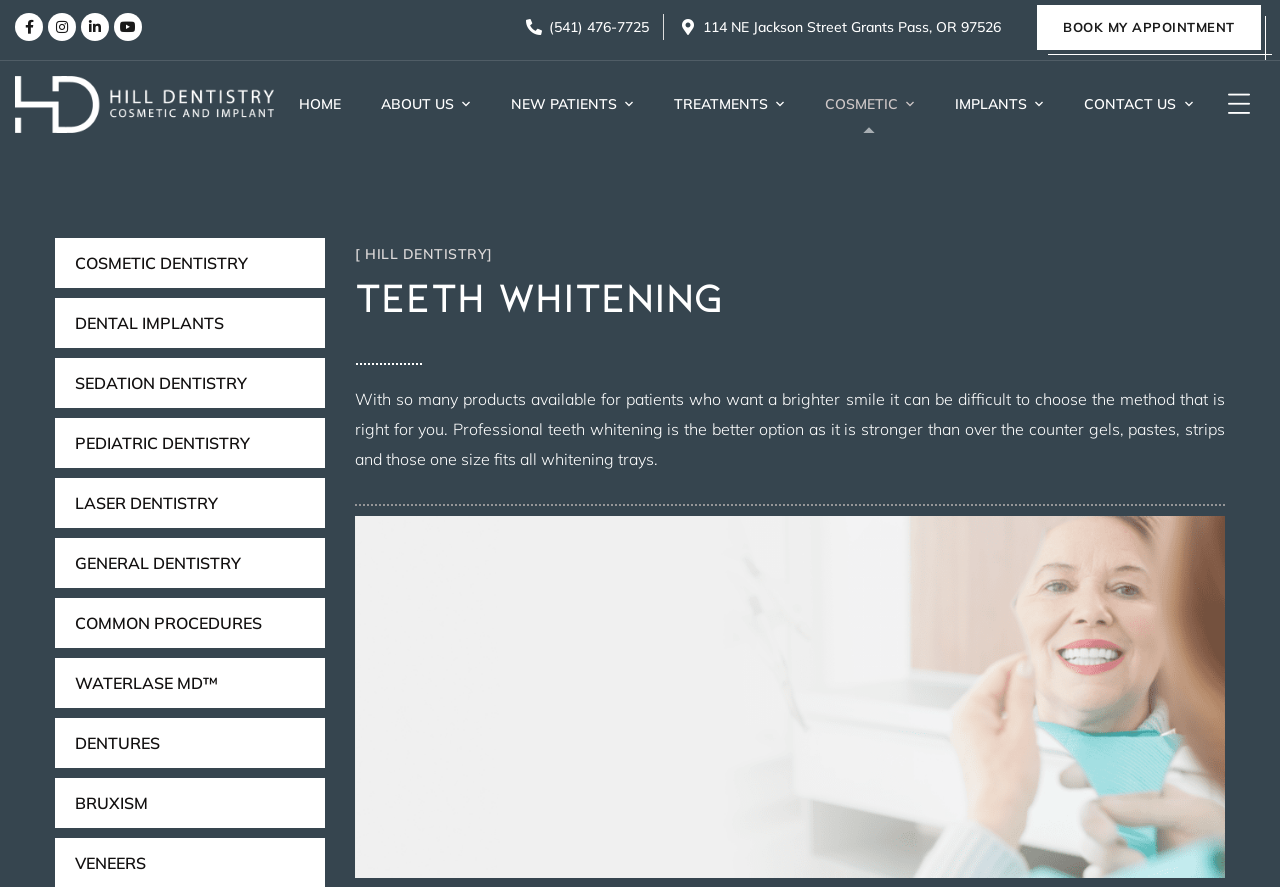Respond to the question below with a single word or phrase: How many social media links are available?

4